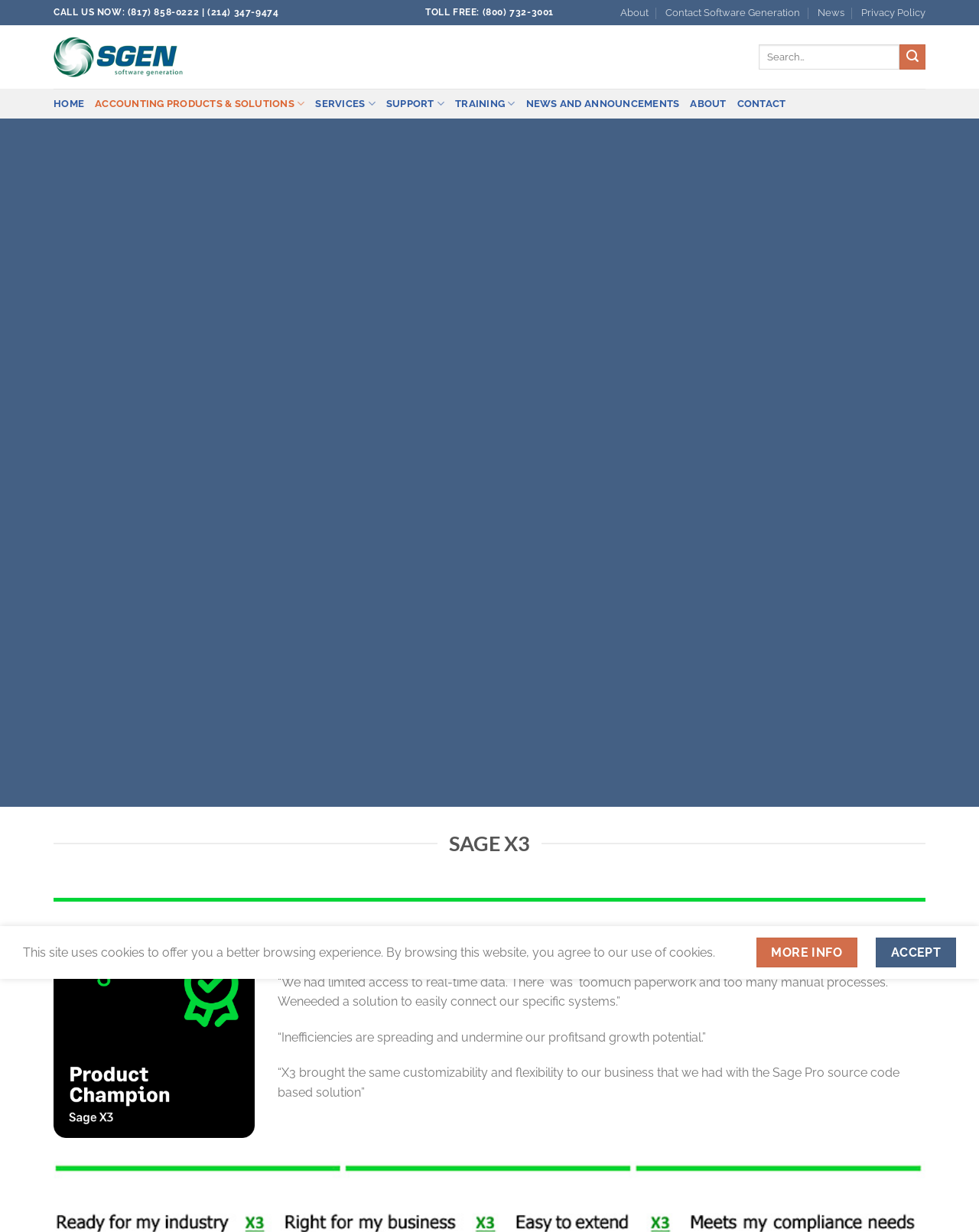Produce an elaborate caption capturing the essence of the webpage.

The webpage appears to be a product-centric enterprise solution website, specifically promoting Sage X3. At the top, there are two phone numbers and a toll-free number displayed prominently. Below these, there are several navigation links, including "About", "Contact Software Generation", "News", and "Privacy Policy". 

To the left of these links, there is a logo of "Software Generation" accompanied by a link to the same. On the right side, there is a search bar with a submit button. 

The main navigation menu is located below, with links to "HOME", "ACCOUNTING PRODUCTS & SOLUTIONS", "SERVICES", "SUPPORT", "TRAINING", "NEWS AND ANNOUNCEMENTS", "ABOUT", and "CONTACT". Some of these links have dropdown menus.

Below the navigation menu, there is a prominent heading "SAGE X3" followed by a link to "Sage X3, Accounting Modules" with an accompanying image. There are three blocks of text that describe the challenges faced by manufacturing processes and how Sage X3 can provide a solution.

At the bottom of the page, there is a notice about the website using cookies, with links to "MORE INFO" and "ACCEPT". There is also a "Go to top" link at the bottom right corner of the page.